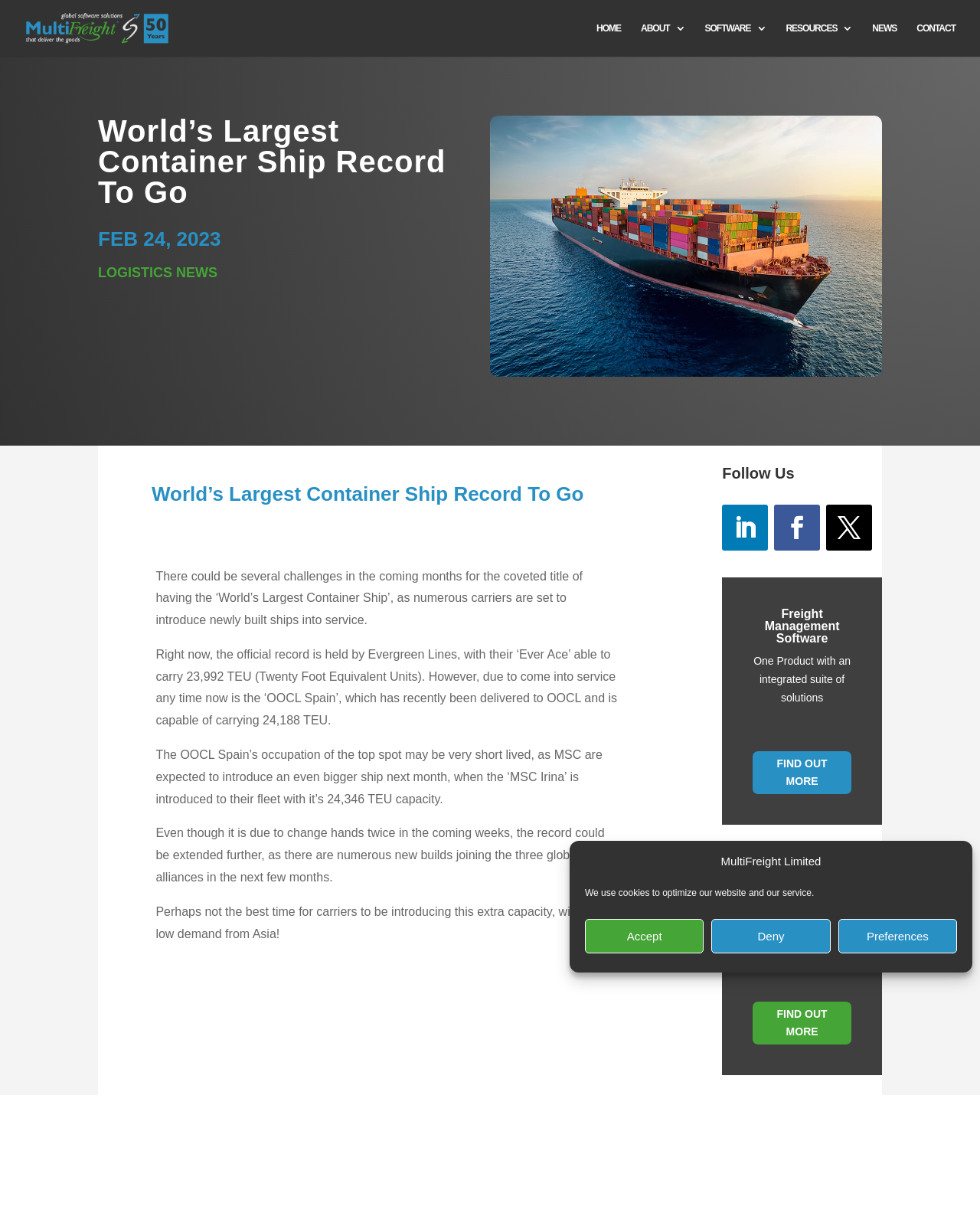Refer to the screenshot and answer the following question in detail:
What is the name of the ship that has recently been delivered to OOCL?

According to the webpage, the ship that has recently been delivered to OOCL is the 'OOCL Spain', which is capable of carrying 24,188 TEU.